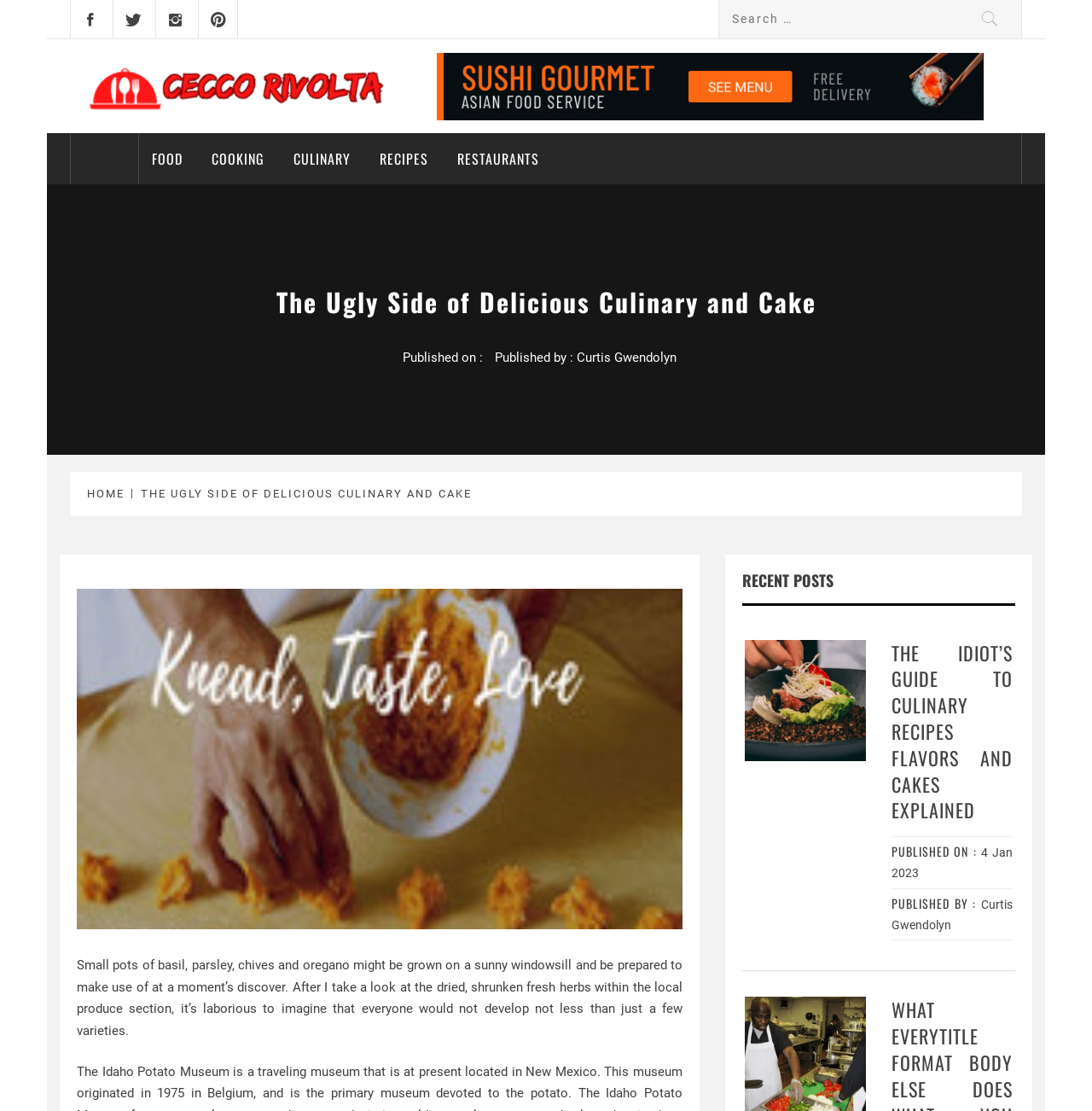Explain the webpage in detail, including its primary components.

This webpage is about culinary and cake recipes, with a focus on the blog post "The Ugly Side of Delicious Culinary and Cake". At the top, there are four social media links and a search bar with a search button. Below the search bar, there is a header with the blog title "Cecco Rivolta" and a navigation menu with links to "FOOD", "COOKING", "CULINARY", "RECIPES", and "RESTAURANTS".

The main content of the page is divided into two sections. On the left, there is a section with a heading "The Ugly Side of Delicious Culinary and Cake" and a paragraph of text that discusses growing herbs on a sunny windowsill. Below this, there is a navigation menu with breadcrumbs, including links to "HOME" and the current page.

On the right, there is a section with a heading "RECENT POSTS" and a list of recent blog posts. The first post is "The Idiot’s Guide To Culinary Recipes Flavors and Cakes Explained", which includes an image and a link to the full post. Below this, there is another post with the same title, including a heading, a link, and publication information.

Throughout the page, there are several images, including a profile picture of the author "Curtis Gwendolyn" and a placeholder image. The overall layout is organized, with clear headings and concise text.